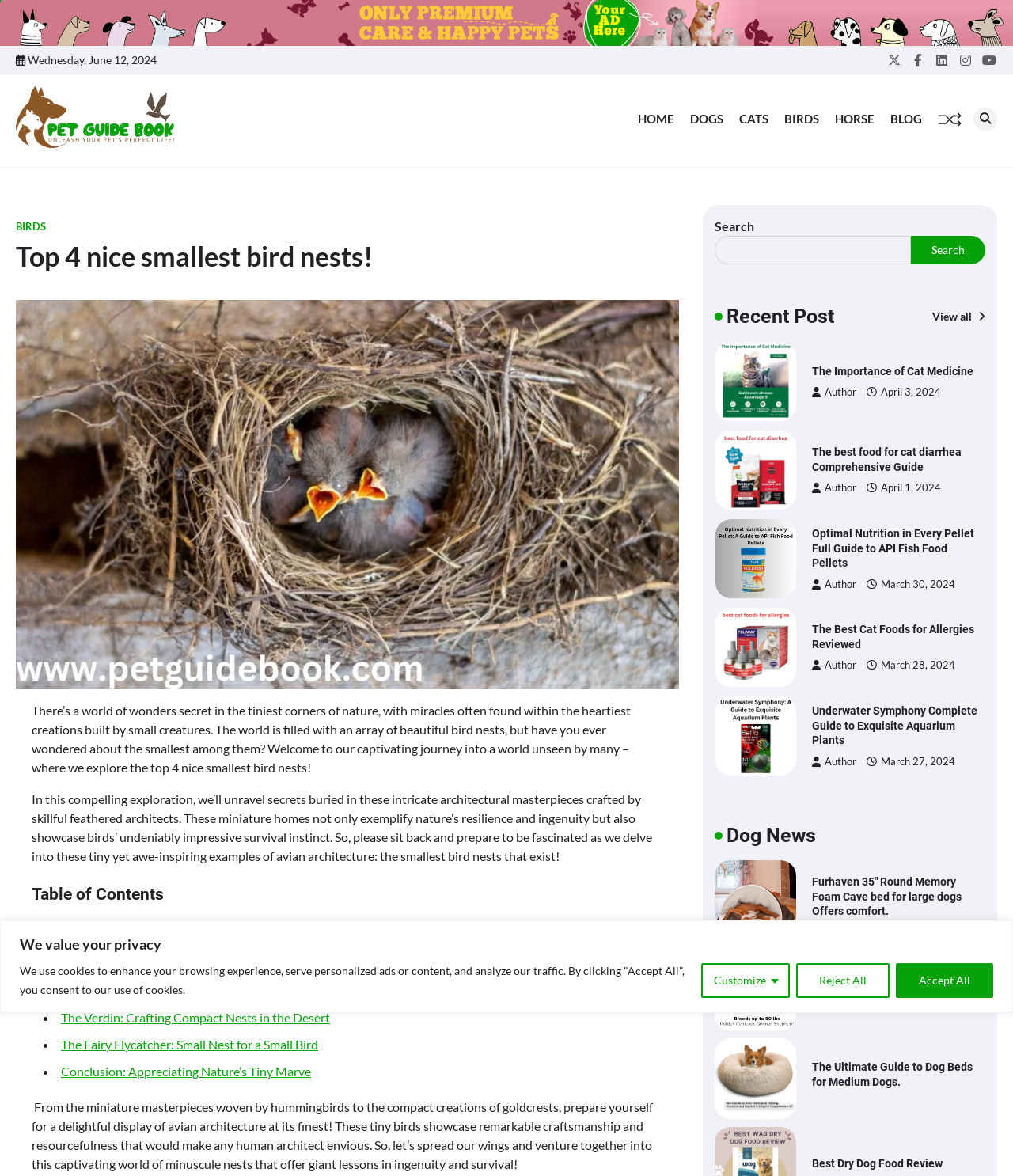Using floating point numbers between 0 and 1, provide the bounding box coordinates in the format (top-left x, top-left y, bottom-right x, bottom-right y). Locate the UI element described here: View all

[0.92, 0.258, 0.973, 0.28]